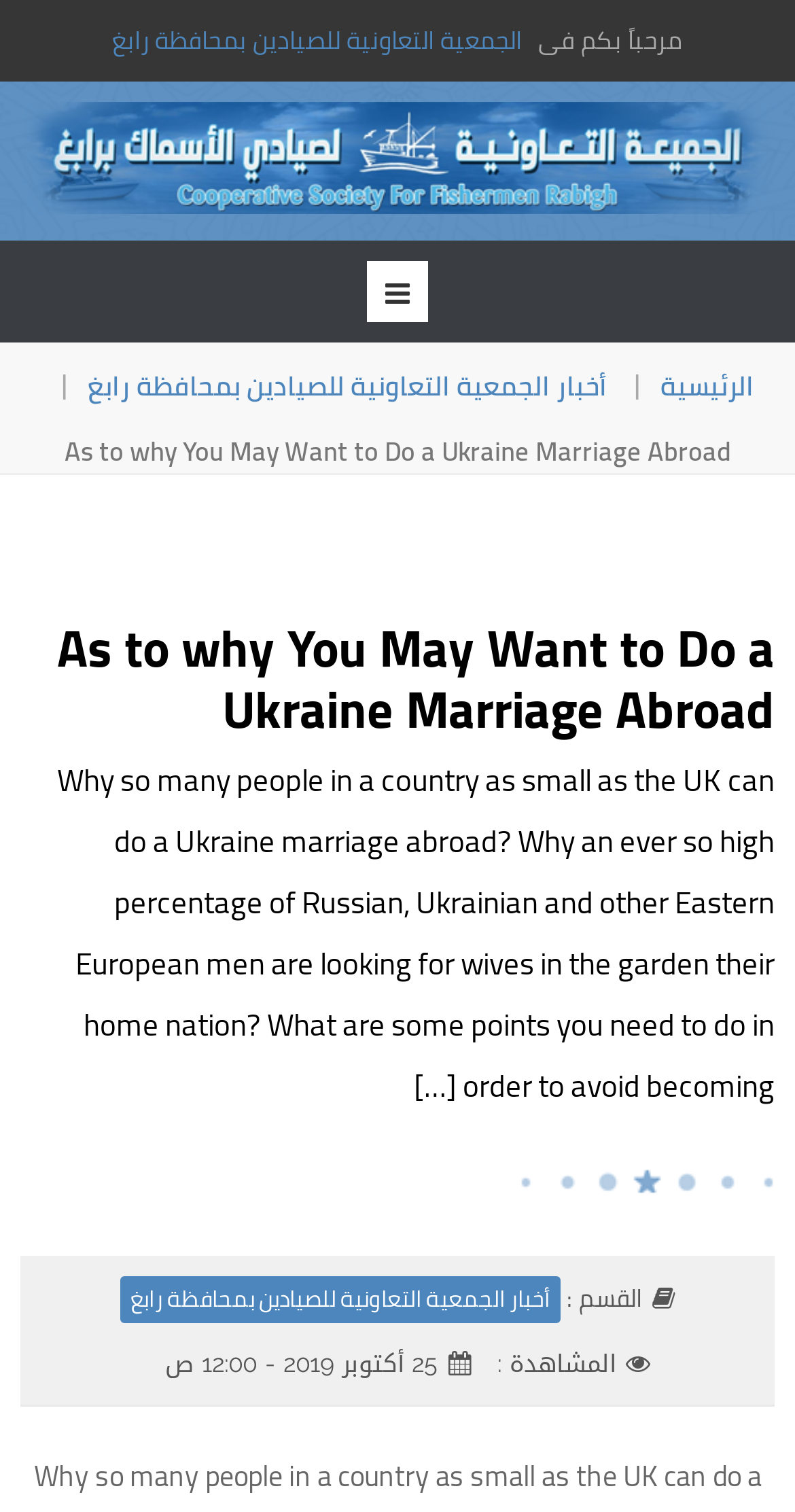What is the name of the cooperative association?
Using the information from the image, answer the question thoroughly.

I found the answer by looking at the link element with the text 'الجمعية التعاونية للصيادين بمحافظة رابغ' which is located at the top of the webpage, indicating it's the name of the cooperative association.